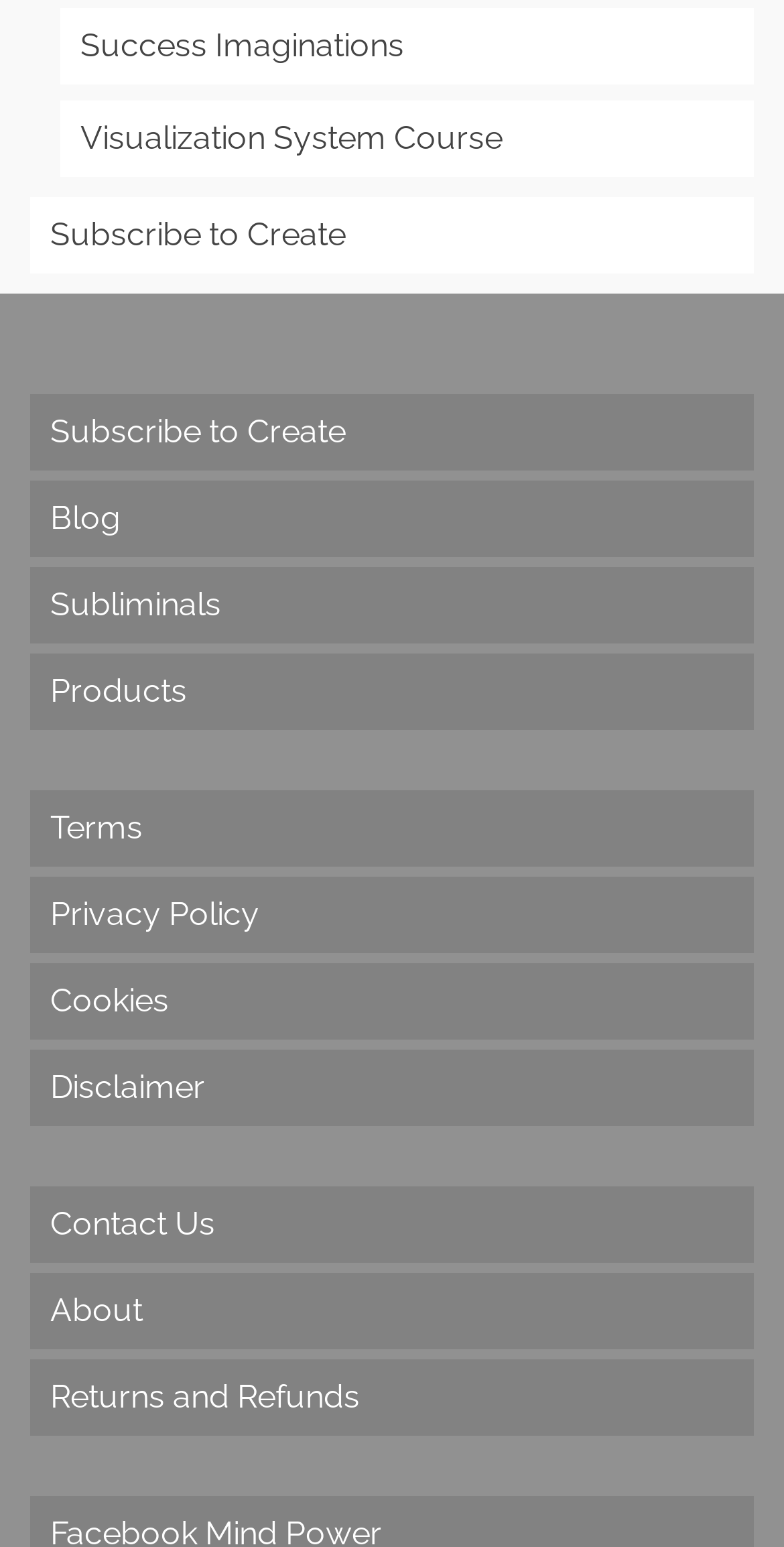Identify the bounding box coordinates of the element that should be clicked to fulfill this task: "click on the 'Tech Tea – Tech Related Stories That Matters: 7/21/22' link". The coordinates should be provided as four float numbers between 0 and 1, i.e., [left, top, right, bottom].

None